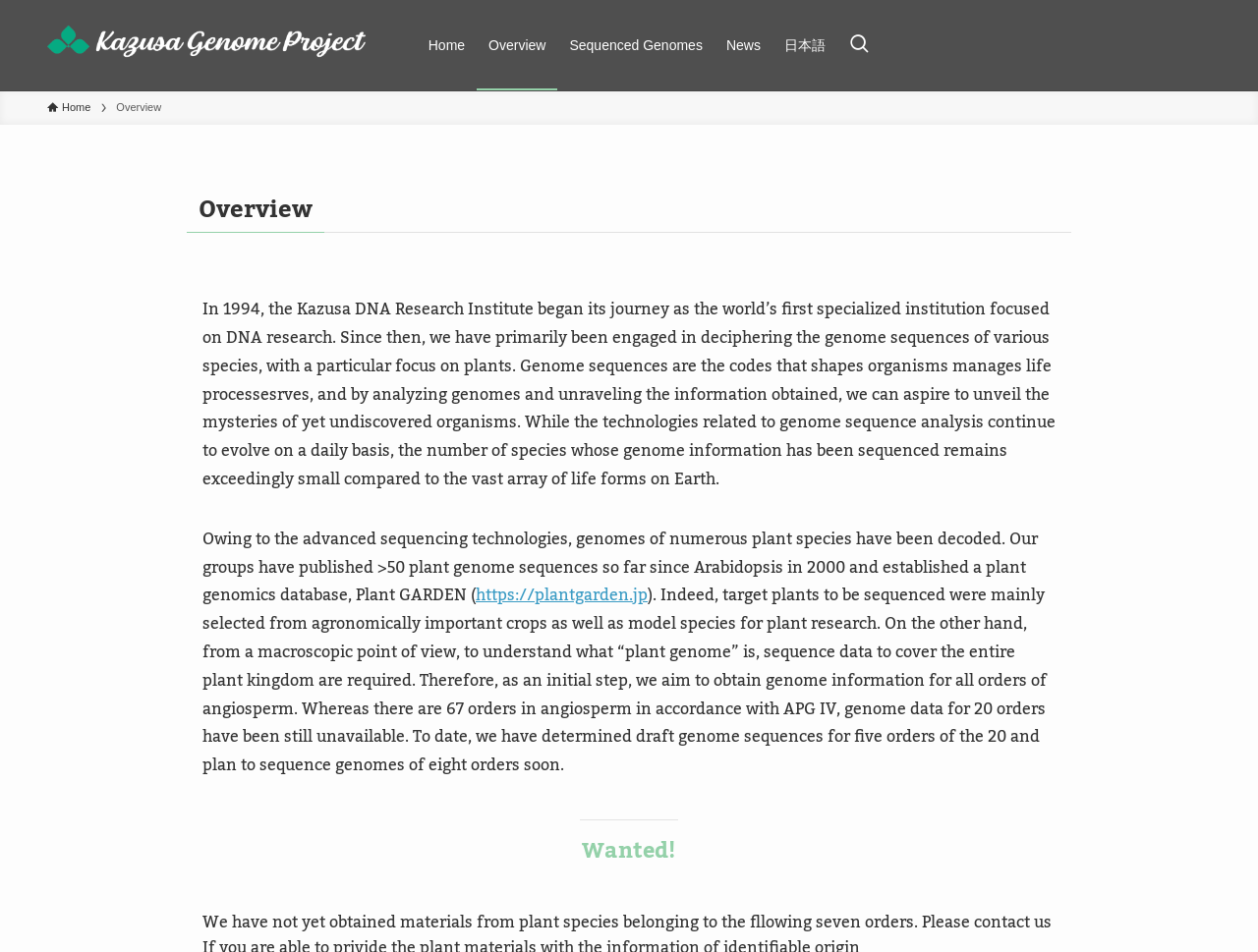What is the goal of the Kazusa Genome Project?
Based on the screenshot, provide your answer in one word or phrase.

To obtain genome information for all orders of angiosperm